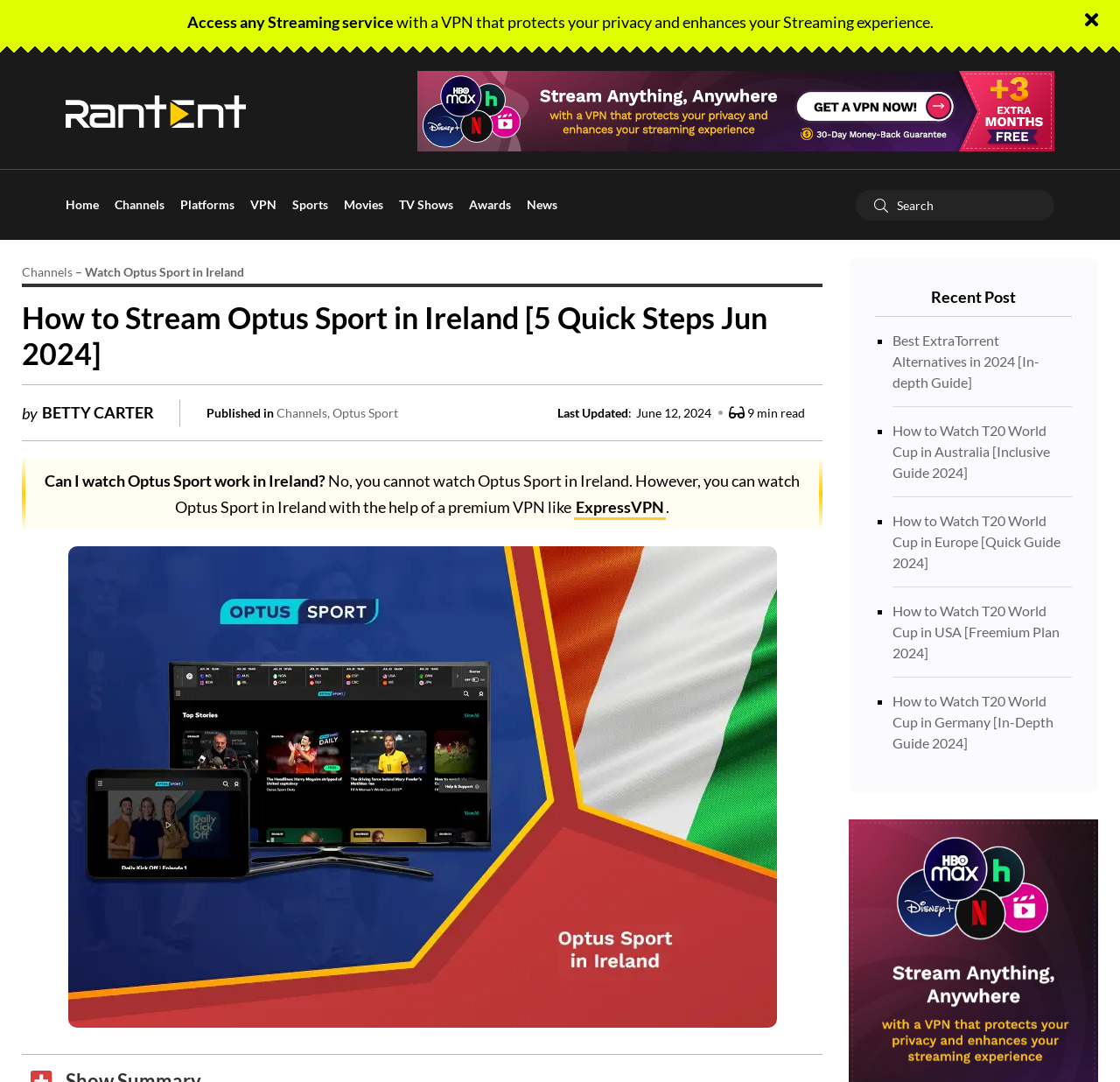What is the name of the VPN recommended in the article?
Provide a short answer using one word or a brief phrase based on the image.

ExpressVPN